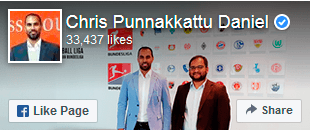Compose an extensive description of the image.

The image features Chris Punnakkattu Daniel, a prominent figure in the football community, as indicated by his verified status on social media. He stands alongside another individual, both dressed in professional attire, against a backdrop adorned with various logos, possibly representing sponsors or partners associated with the football league. The image highlights his engagement in the sport, as evidenced by the accompanying text indicating a significant number of likes on his profile, reflecting his popularity and influence within the football scene. Additionally, there are options to "Like Page" and "Share," emphasizing the social media context and encouraging further interaction with his content.